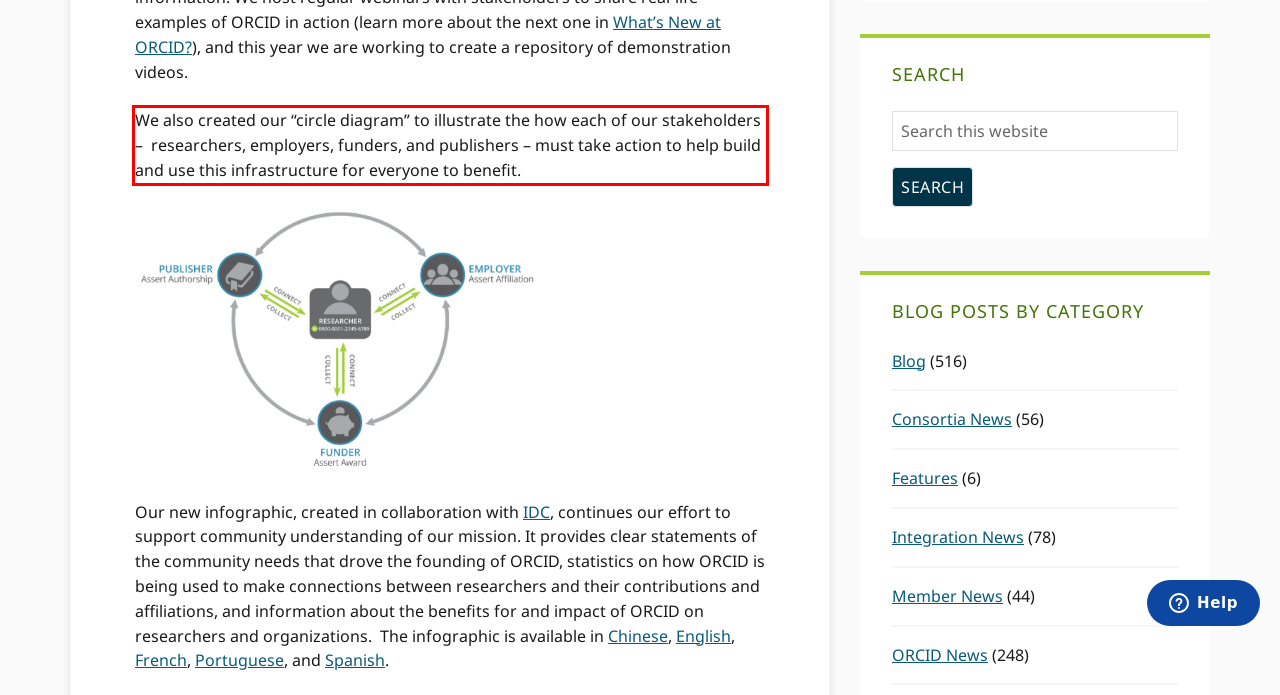Given a webpage screenshot, identify the text inside the red bounding box using OCR and extract it.

We also created our “circle diagram” to illustrate the how each of our stakeholders – researchers, employers, funders, and publishers – must take action to help build and use this infrastructure for everyone to benefit.